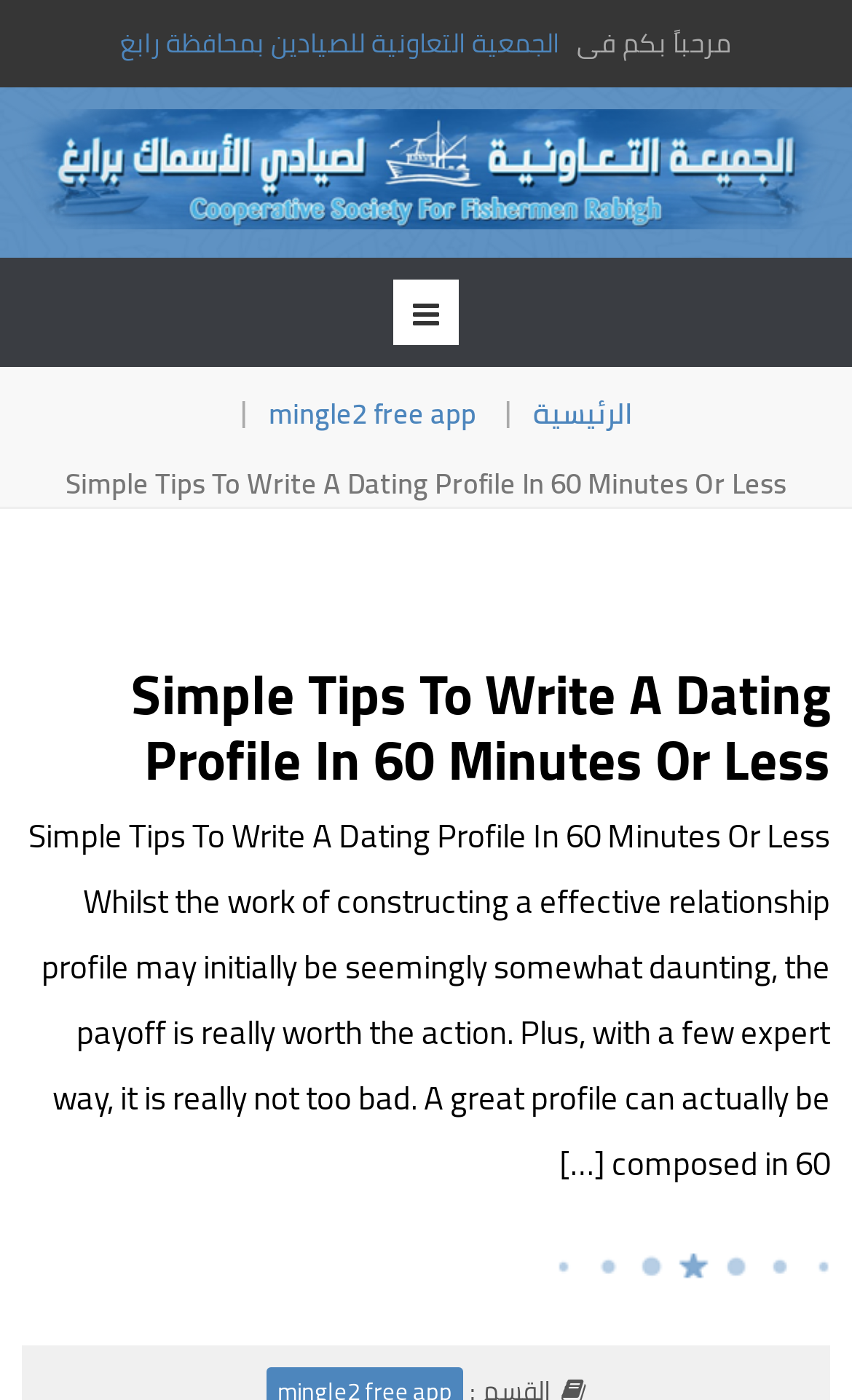Based on the image, please respond to the question with as much detail as possible:
What is the purpose of the article?

The article 'Simple Tips To Write A Dating Profile In 60 Minutes Or Less' is intended to provide readers with expert advice and guidance on how to construct an effective dating profile. The article's content suggests that it will offer practical tips and strategies for creating a successful profile in a short amount of time.